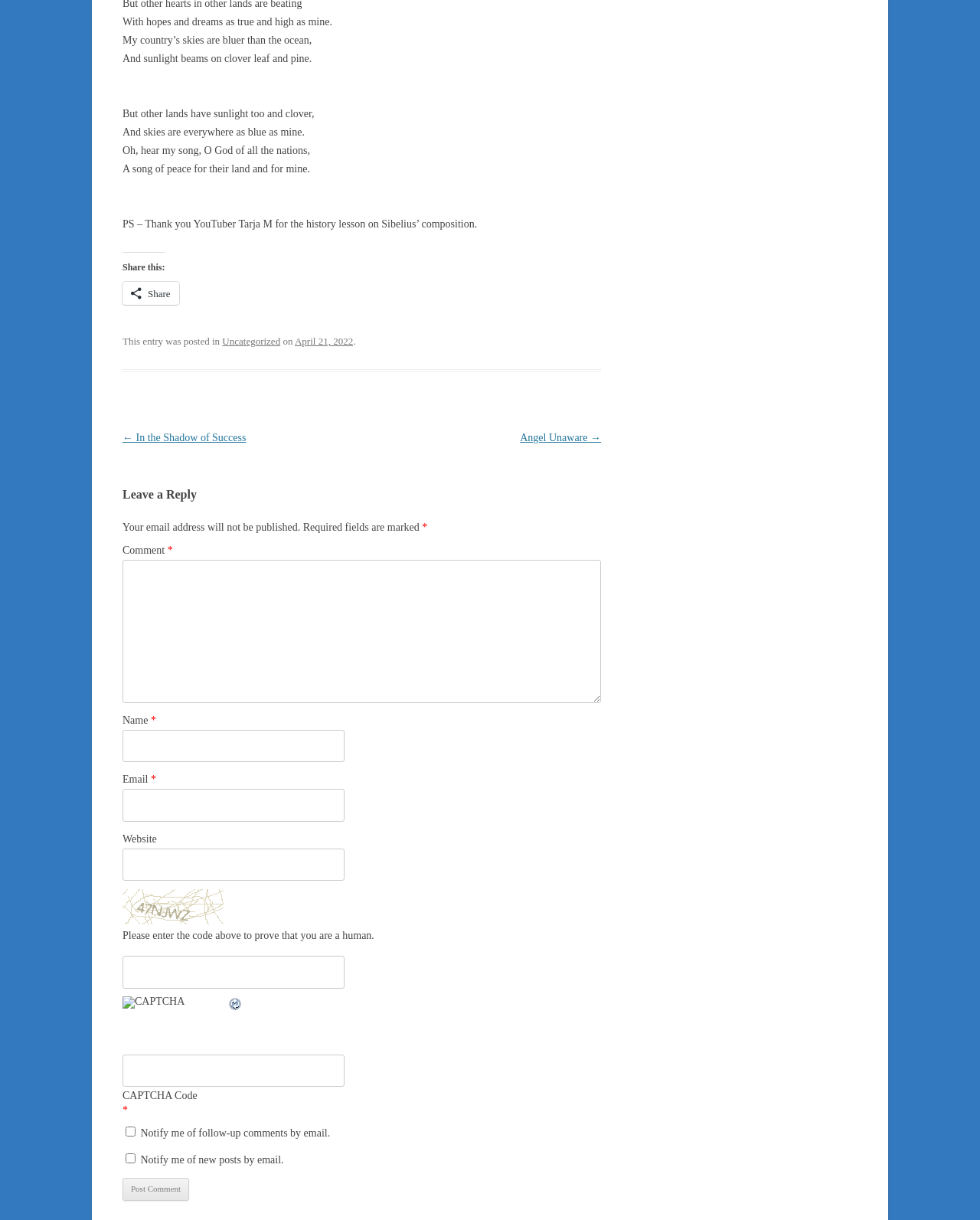Determine the bounding box coordinates of the clickable area required to perform the following instruction: "Share this post". The coordinates should be represented as four float numbers between 0 and 1: [left, top, right, bottom].

[0.125, 0.231, 0.183, 0.25]